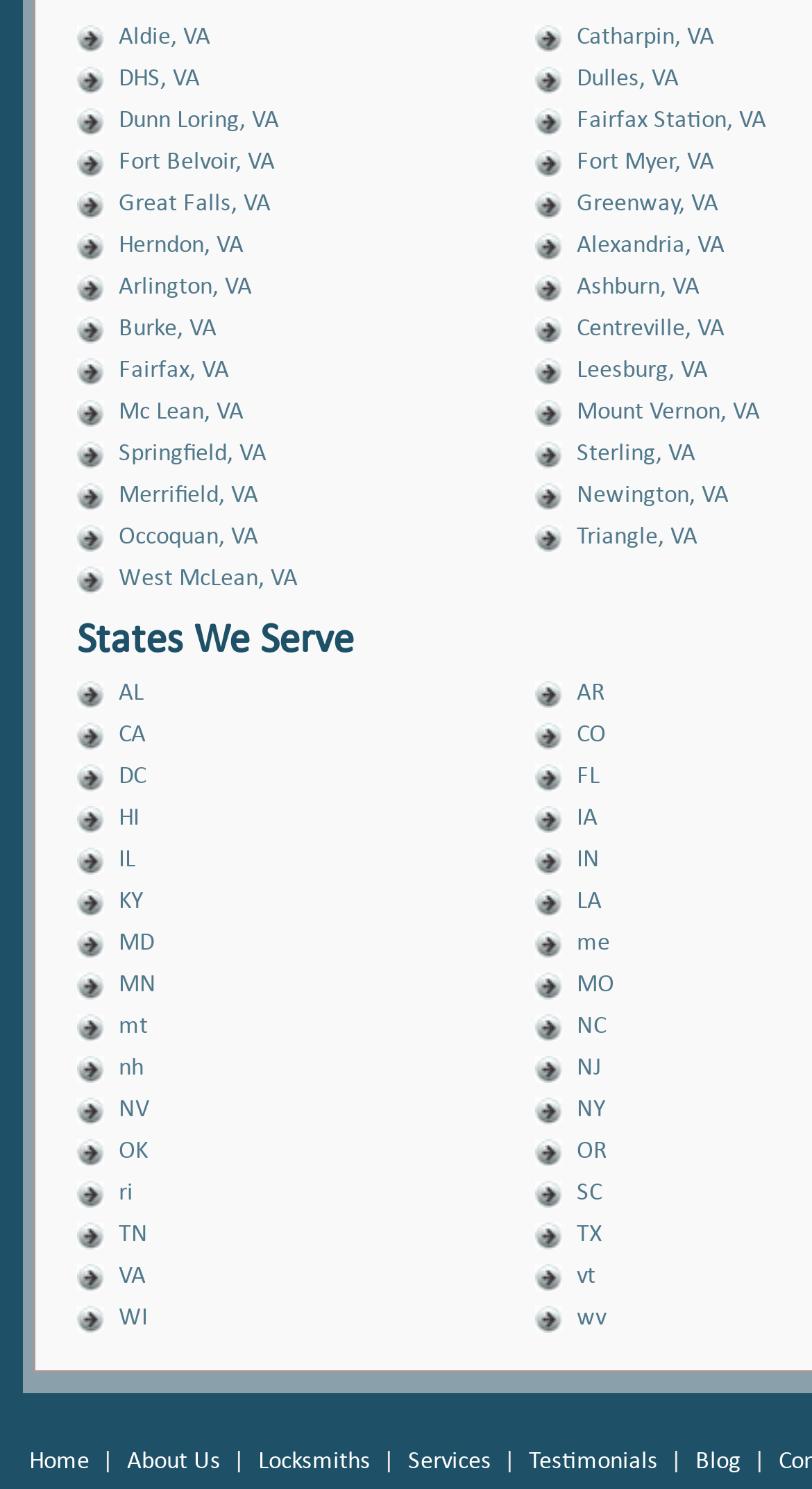Determine the bounding box coordinates for the clickable element to execute this instruction: "Go to Home". Provide the coordinates as four float numbers between 0 and 1, i.e., [left, top, right, bottom].

[0.028, 0.973, 0.118, 0.99]